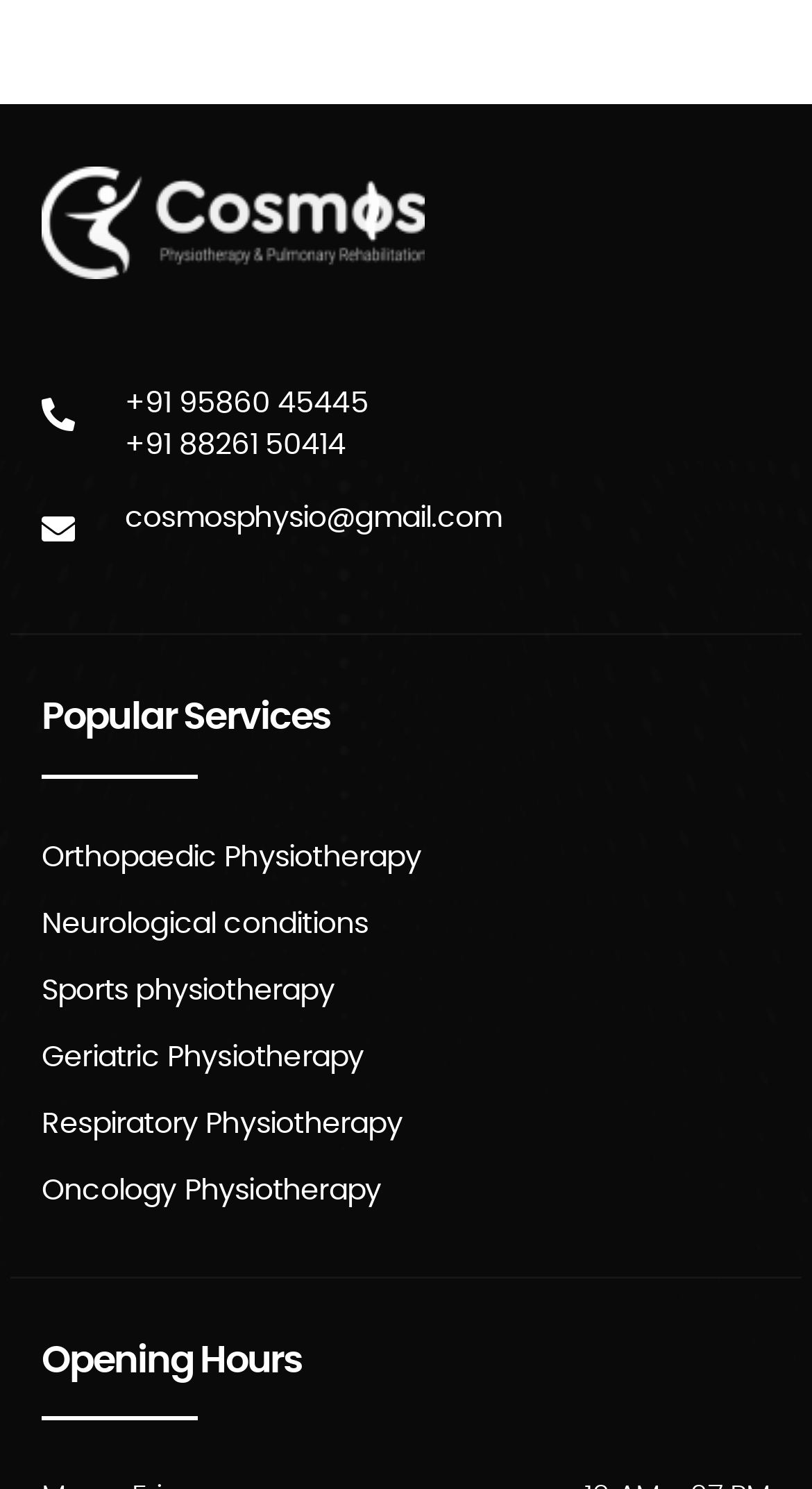Using the information shown in the image, answer the question with as much detail as possible: What is the email address listed?

I looked for the link that contains an email address and found that it is 'cosmosphysio@gmail.com'.